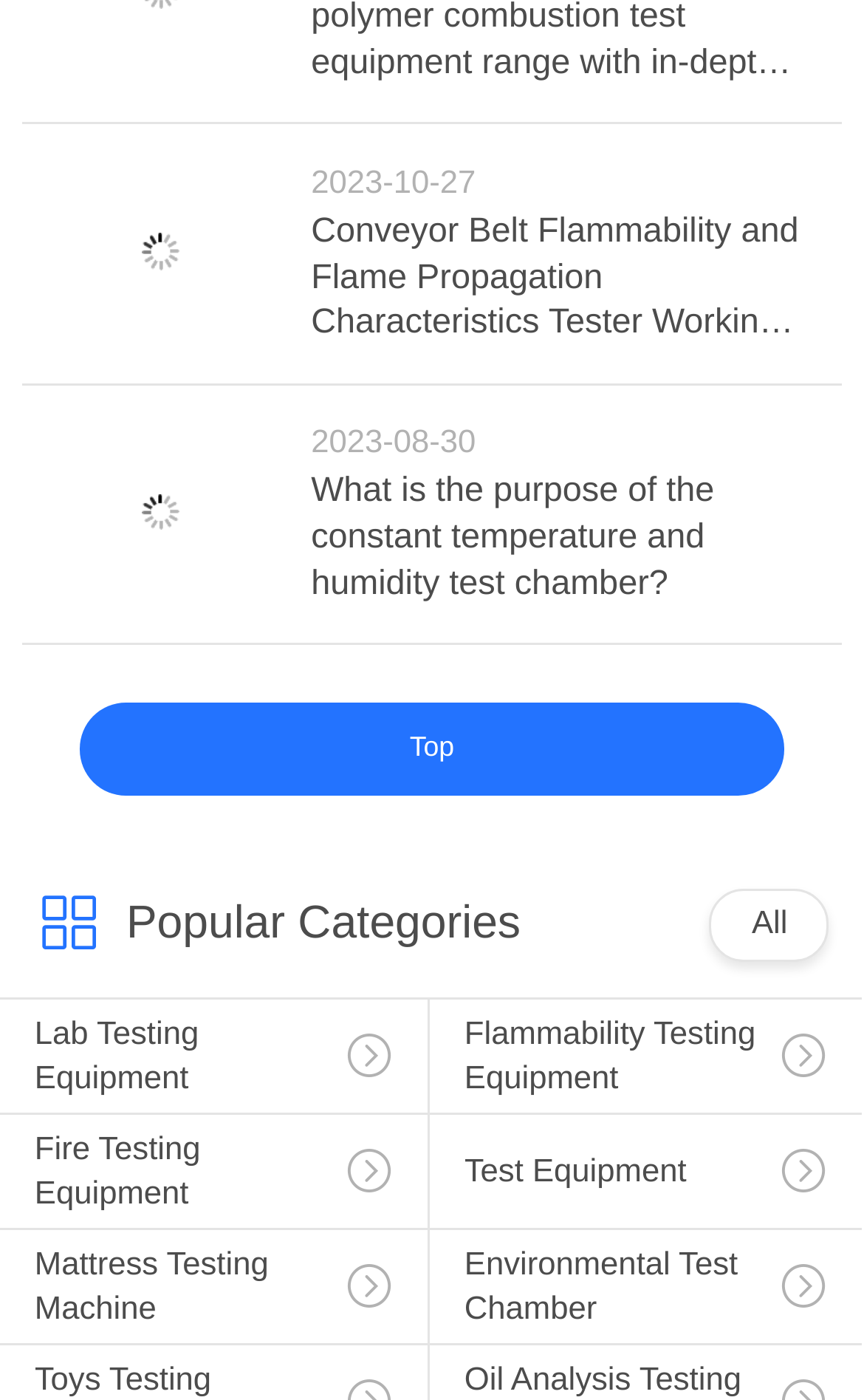Respond with a single word or phrase to the following question:
How many articles are listed?

2